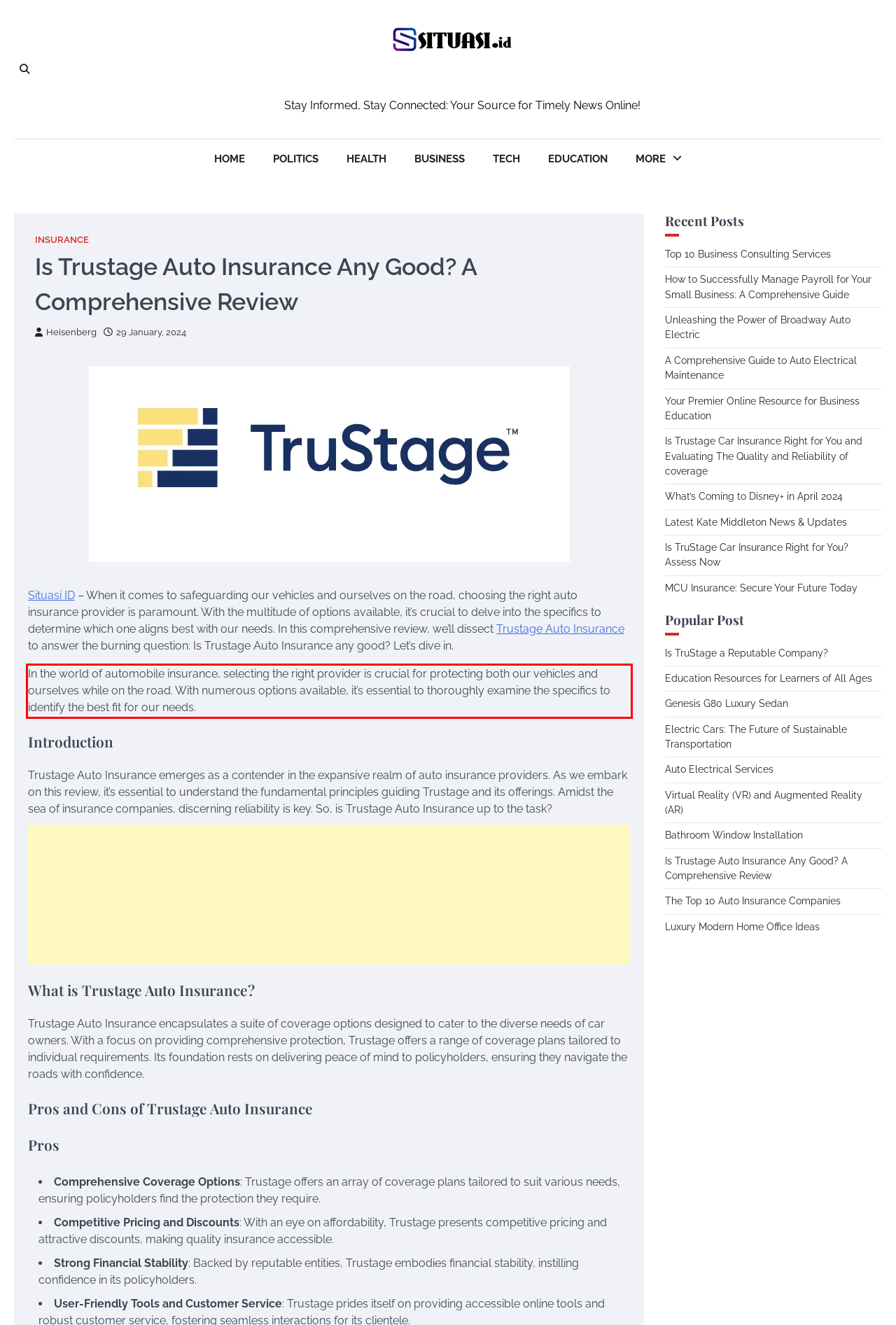Please perform OCR on the text content within the red bounding box that is highlighted in the provided webpage screenshot.

In the world of automobile insurance, selecting the right provider is crucial for protecting both our vehicles and ourselves while on the road. With numerous options available, it’s essential to thoroughly examine the specifics to identify the best fit for our needs.